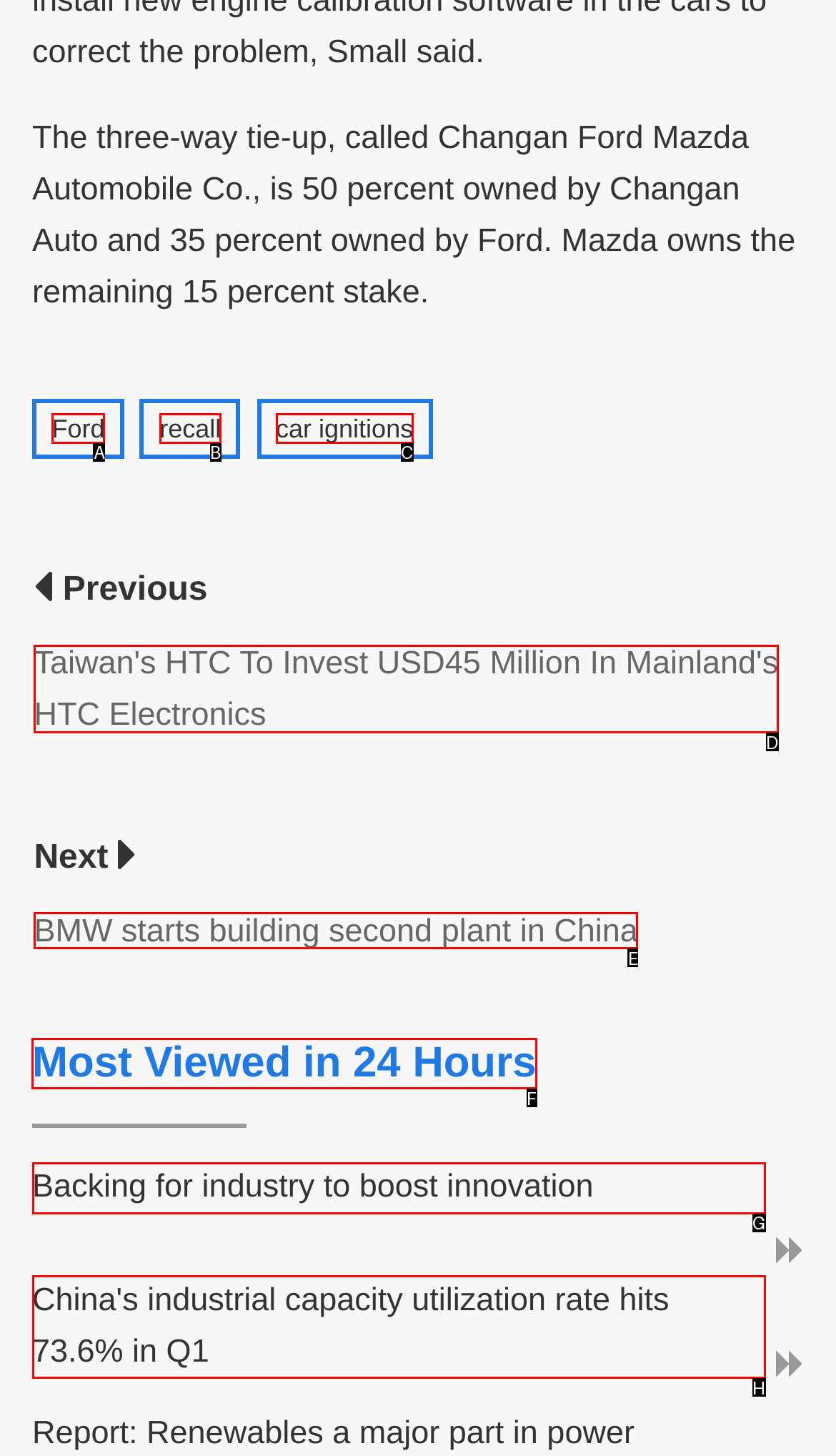Tell me which one HTML element you should click to complete the following task: Check most viewed news in 24 hours
Answer with the option's letter from the given choices directly.

F